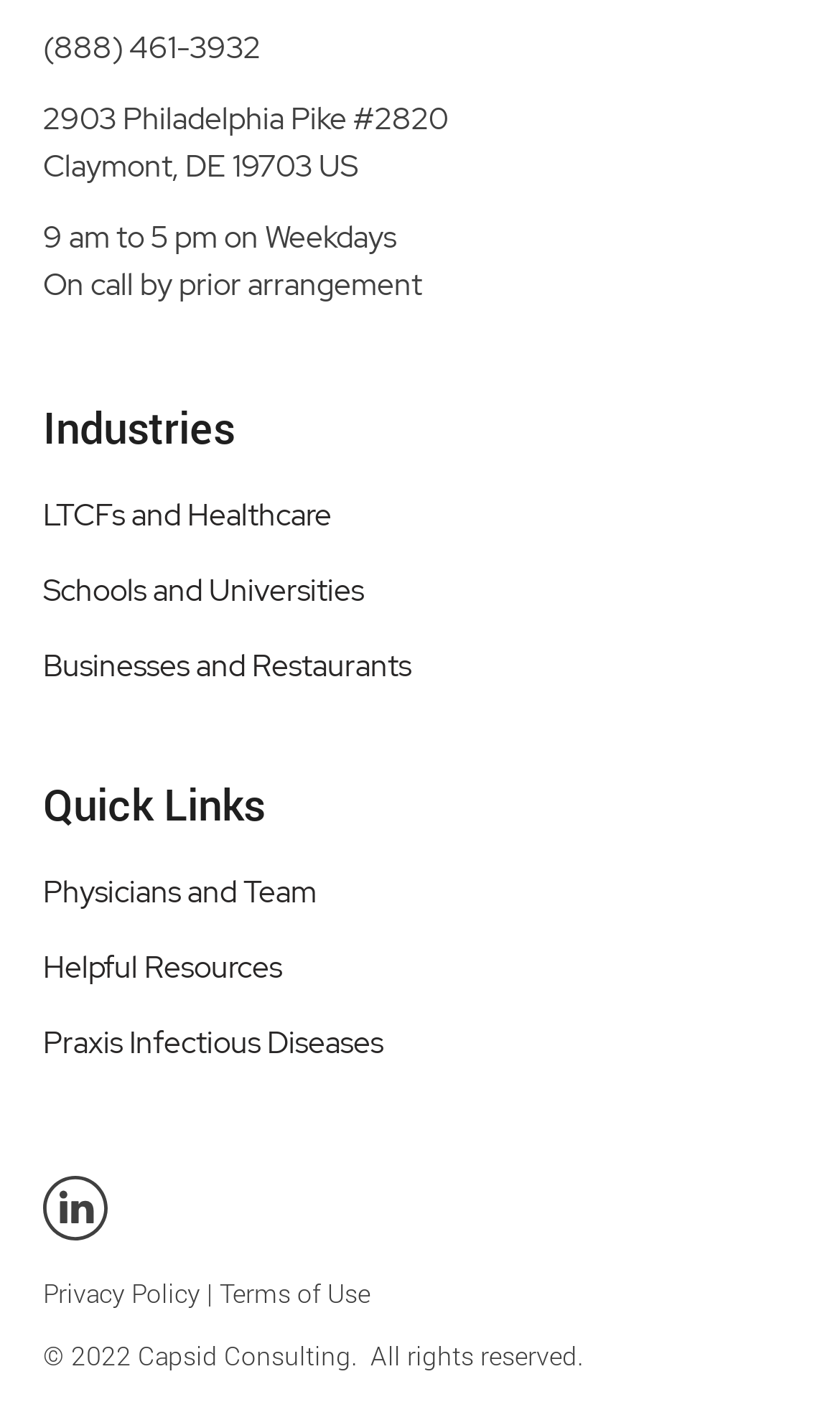Please respond to the question using a single word or phrase:
What are the business hours of the company?

9 am to 5 pm on Weekdays